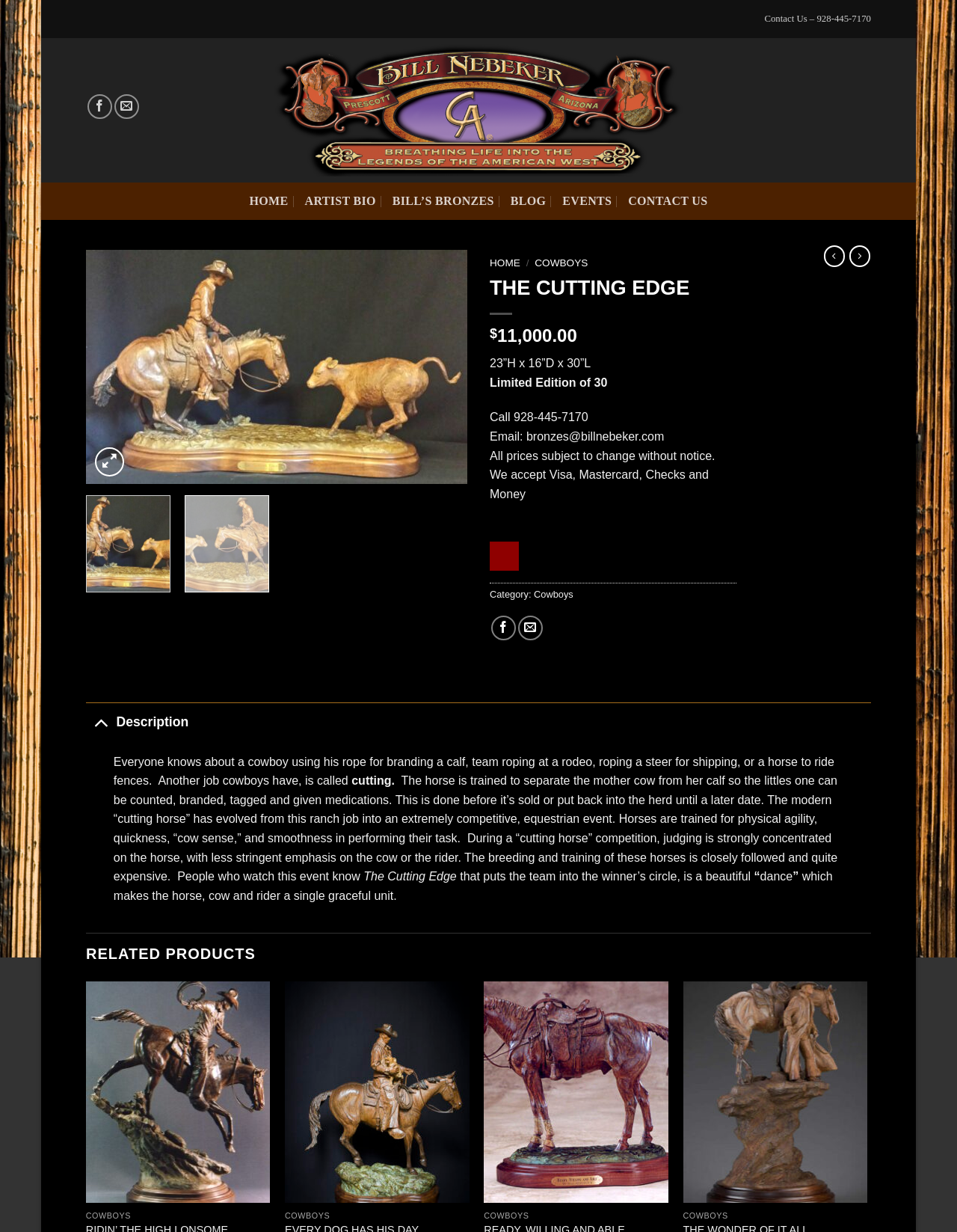Determine the coordinates of the bounding box for the clickable area needed to execute this instruction: "Contact us by phone".

[0.799, 0.006, 0.91, 0.025]